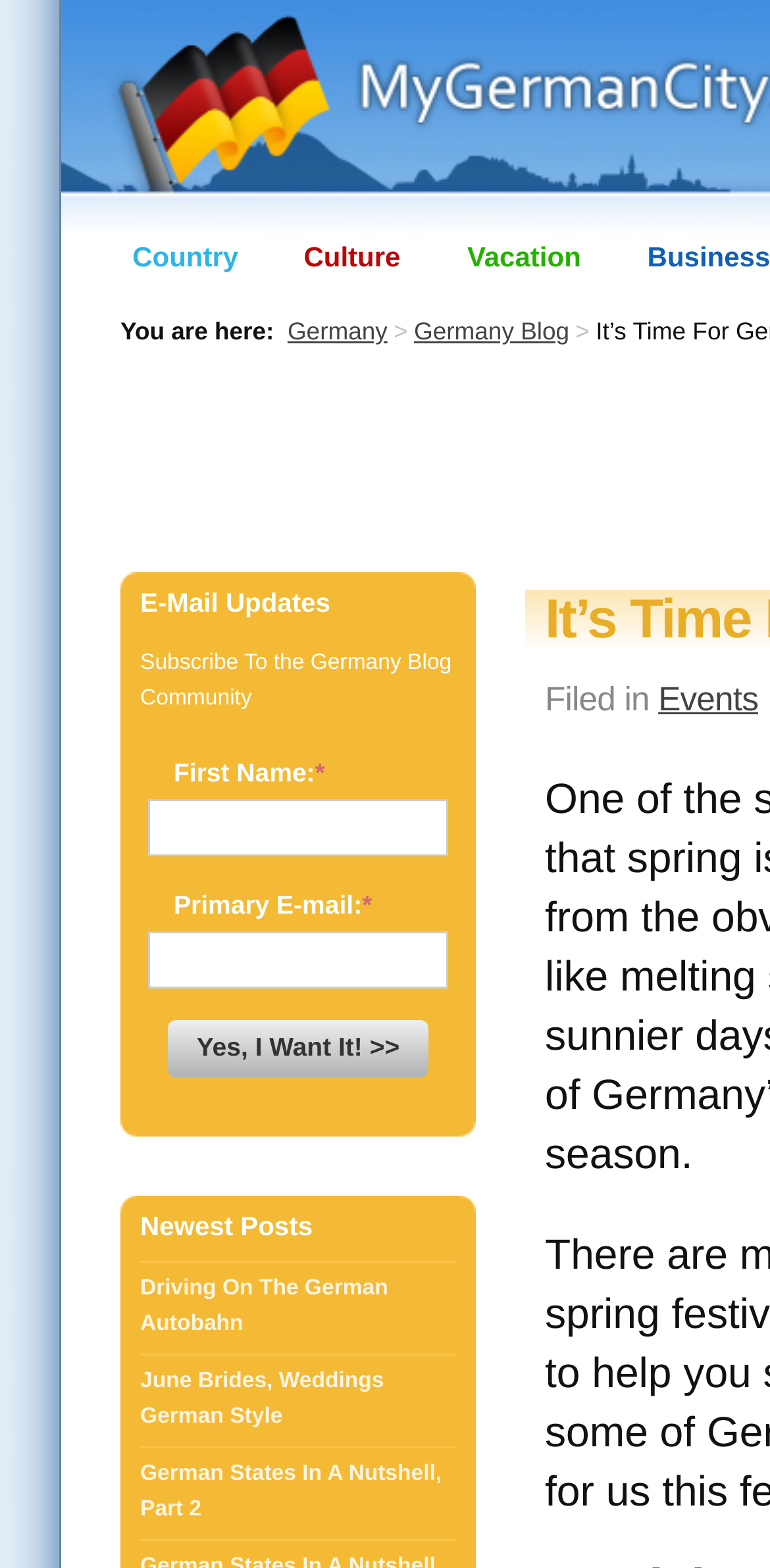Locate the primary headline on the webpage and provide its text.

It’s Time For Germany’s Springtime Festivals